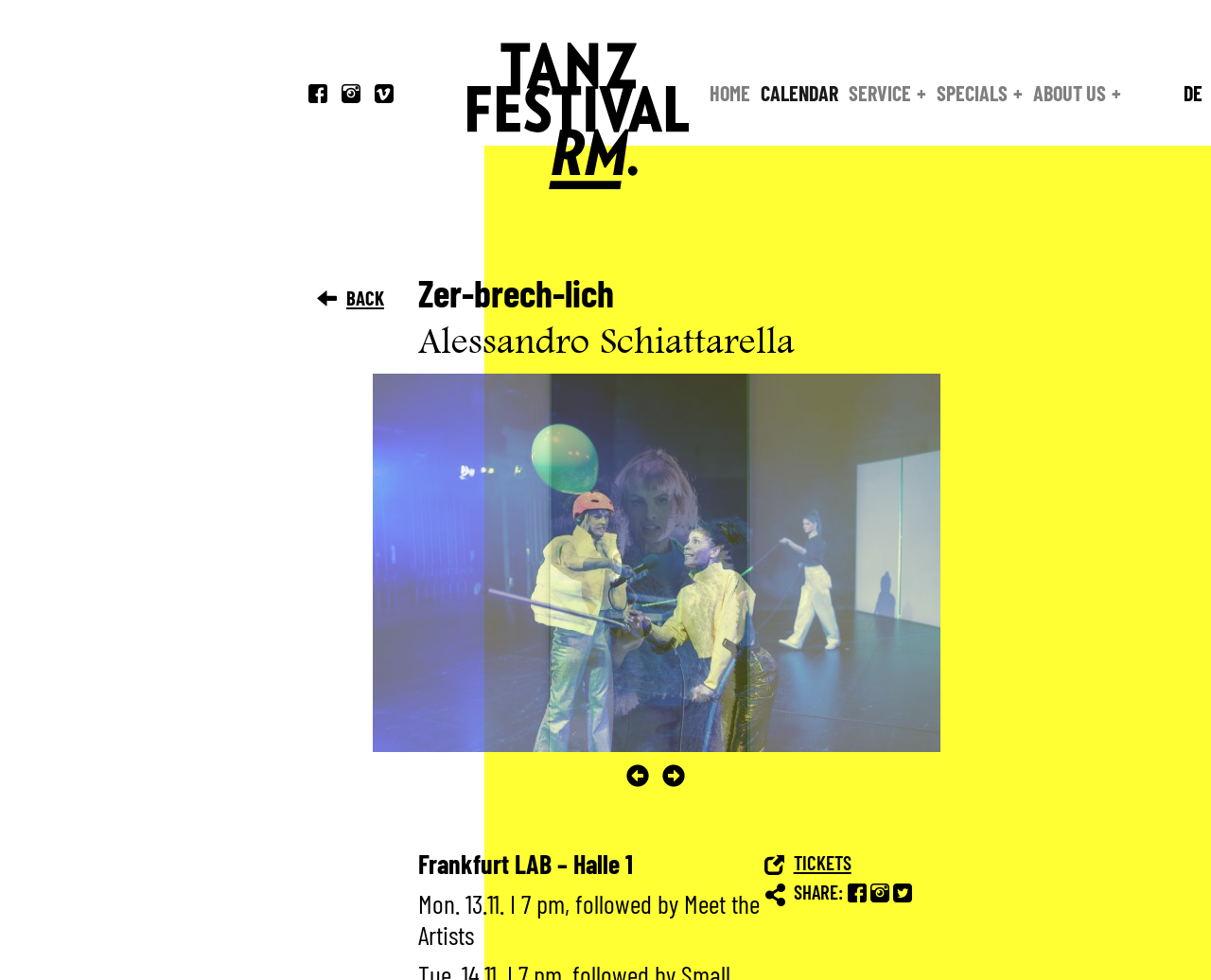Using the element description: "Specials", determine the bounding box coordinates. The coordinates should be in the format [left, top, right, bottom], with values between 0 and 1.

[0.769, 0.072, 0.849, 0.118]